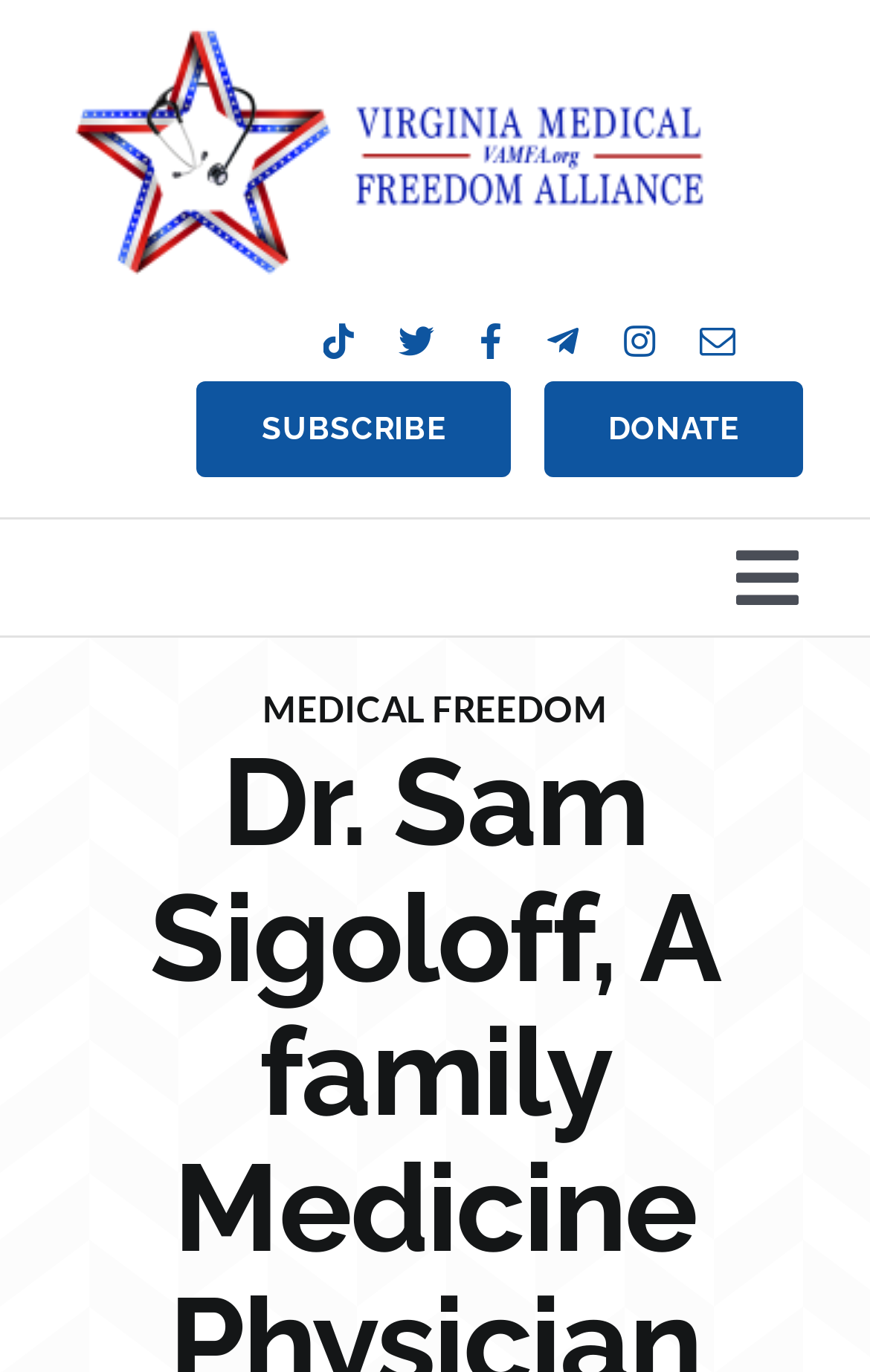Determine the bounding box coordinates for the clickable element required to fulfill the instruction: "Click the VA Medical Freedom Alliance link". Provide the coordinates as four float numbers between 0 and 1, i.e., [left, top, right, bottom].

[0.077, 0.013, 0.846, 0.044]